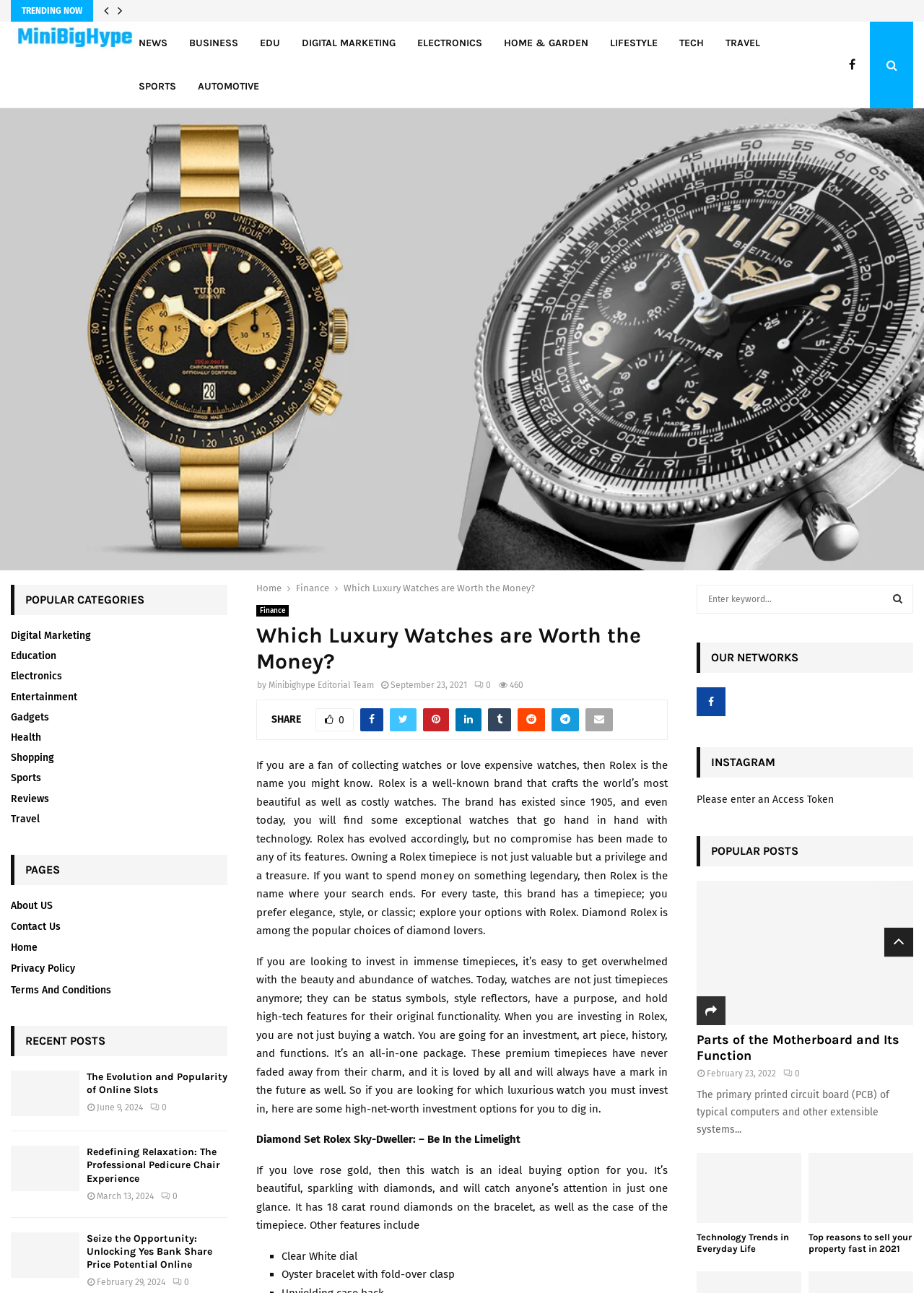Can you find the bounding box coordinates for the element that needs to be clicked to execute this instruction: "View the 'The Evolution and Popularity of Online Slots' post"? The coordinates should be given as four float numbers between 0 and 1, i.e., [left, top, right, bottom].

[0.012, 0.828, 0.086, 0.863]